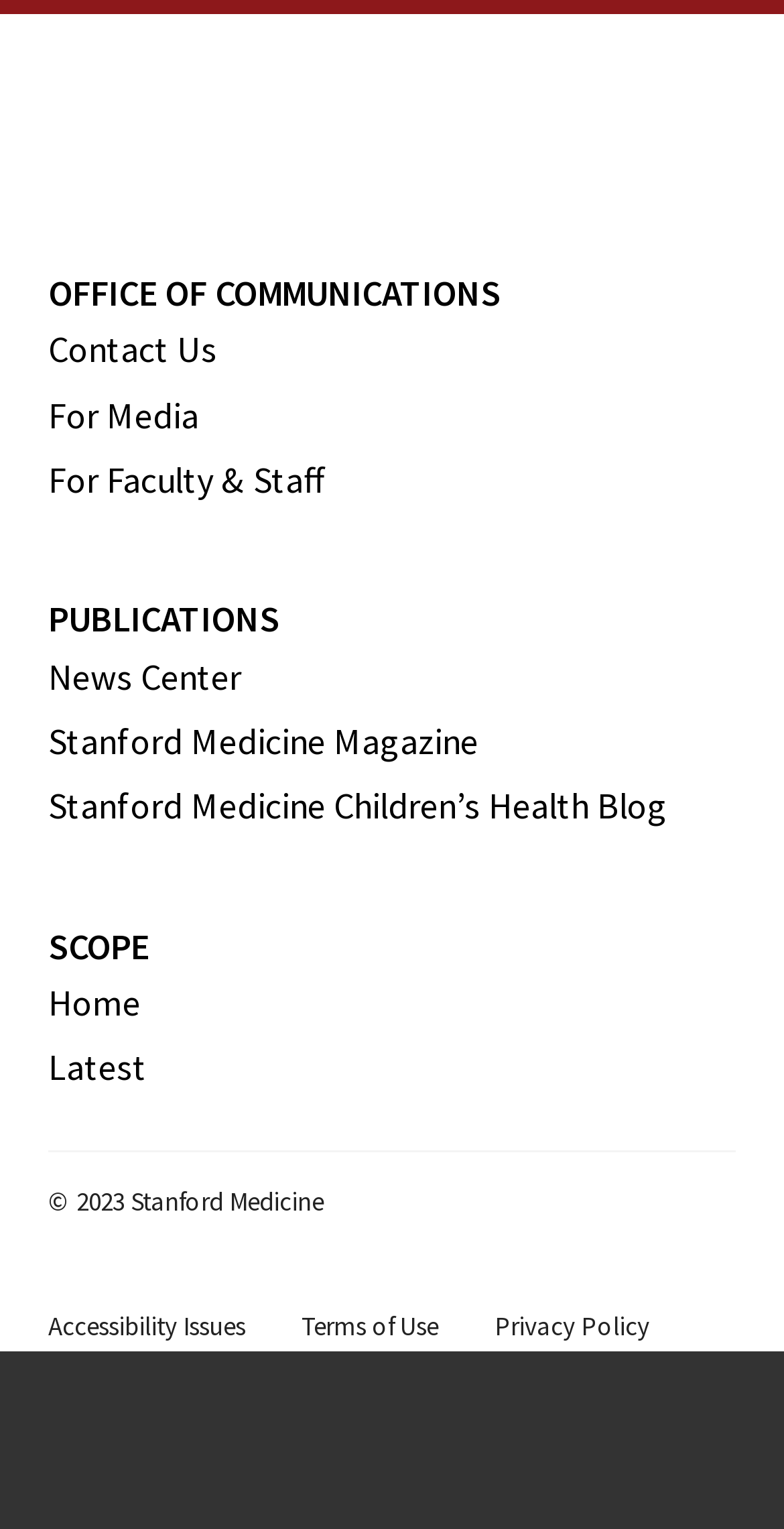Indicate the bounding box coordinates of the clickable region to achieve the following instruction: "Check Accessibility Issues."

[0.062, 0.856, 0.313, 0.879]